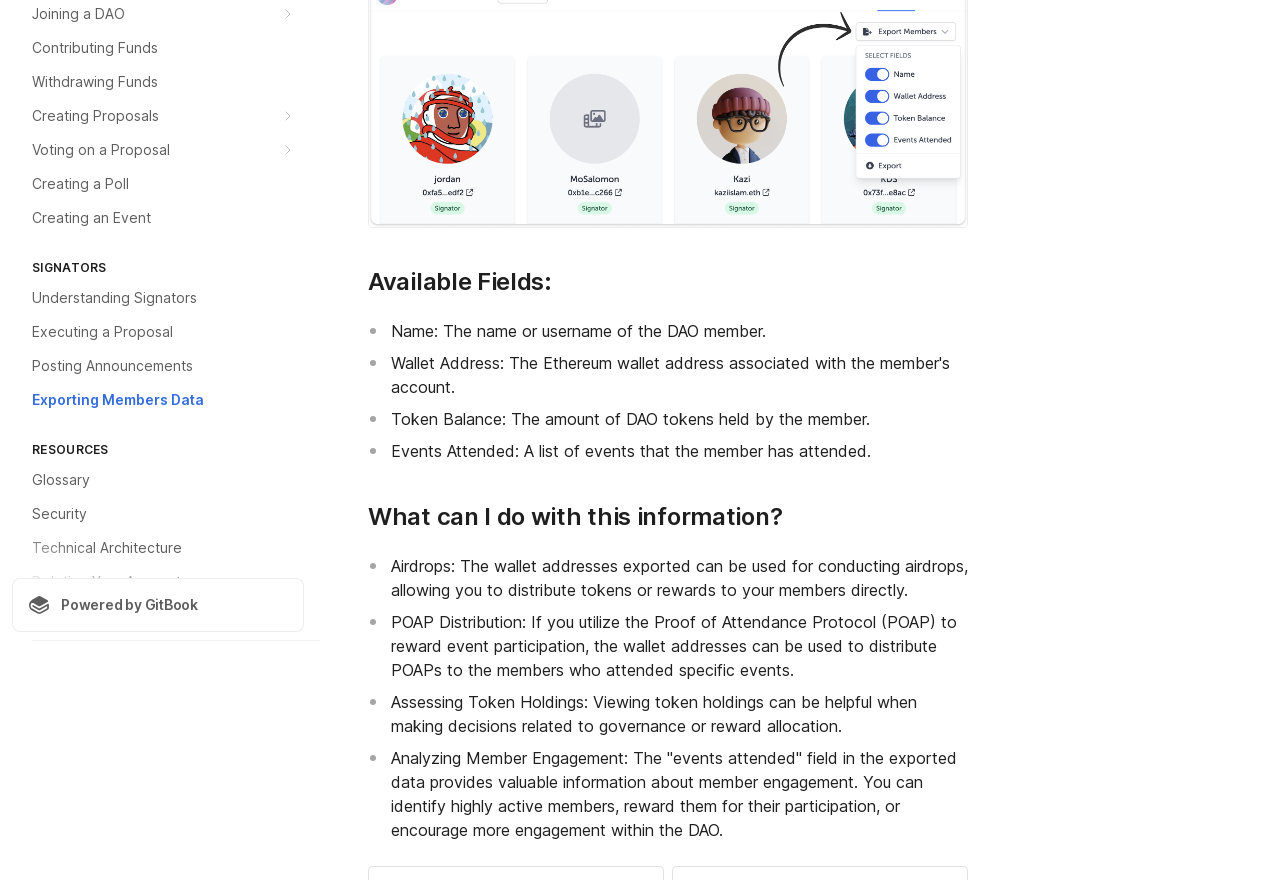Identify the bounding box of the UI element that matches this description: "Posting Announcements".

[0.009, 0.398, 0.238, 0.434]